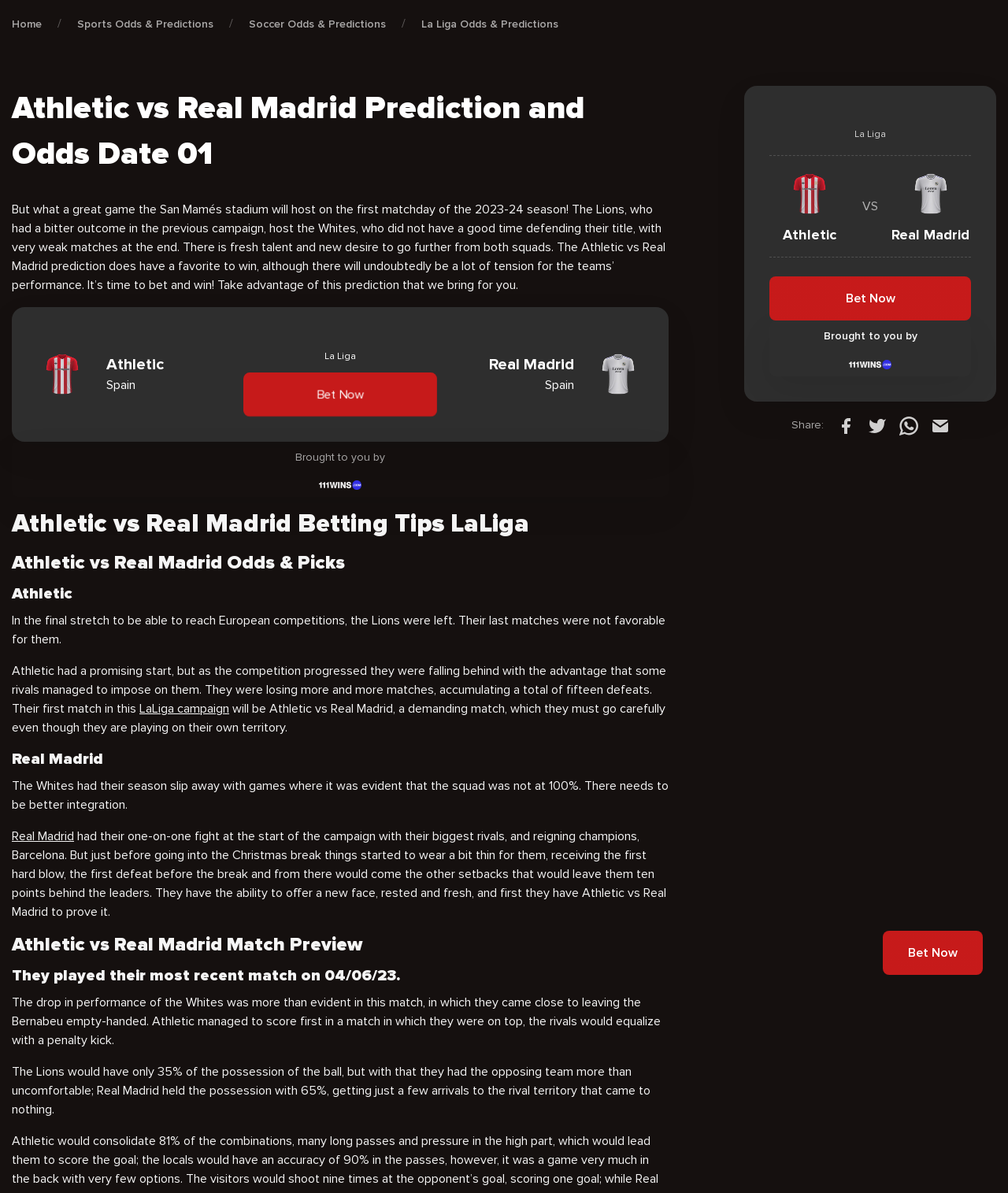Use a single word or phrase to answer the question: 
How many images are there on the webpage?

5